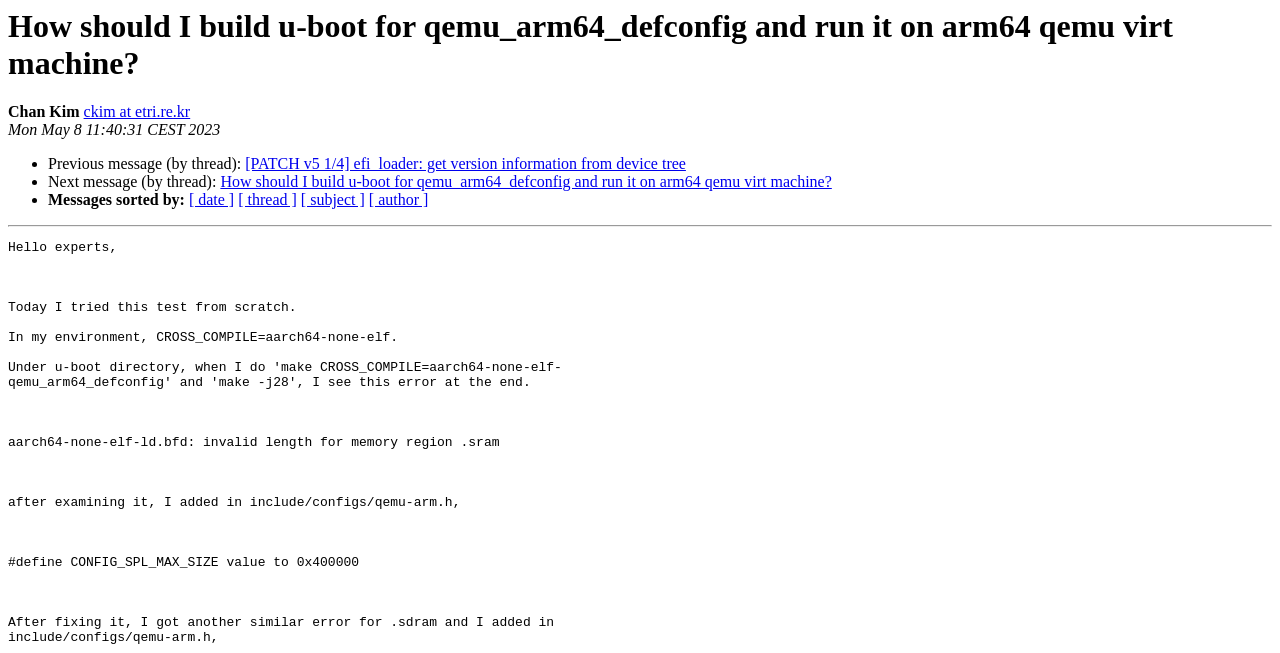What is the date of the post?
Look at the screenshot and respond with one word or a short phrase.

Mon May 8 11:40:31 CEST 2023